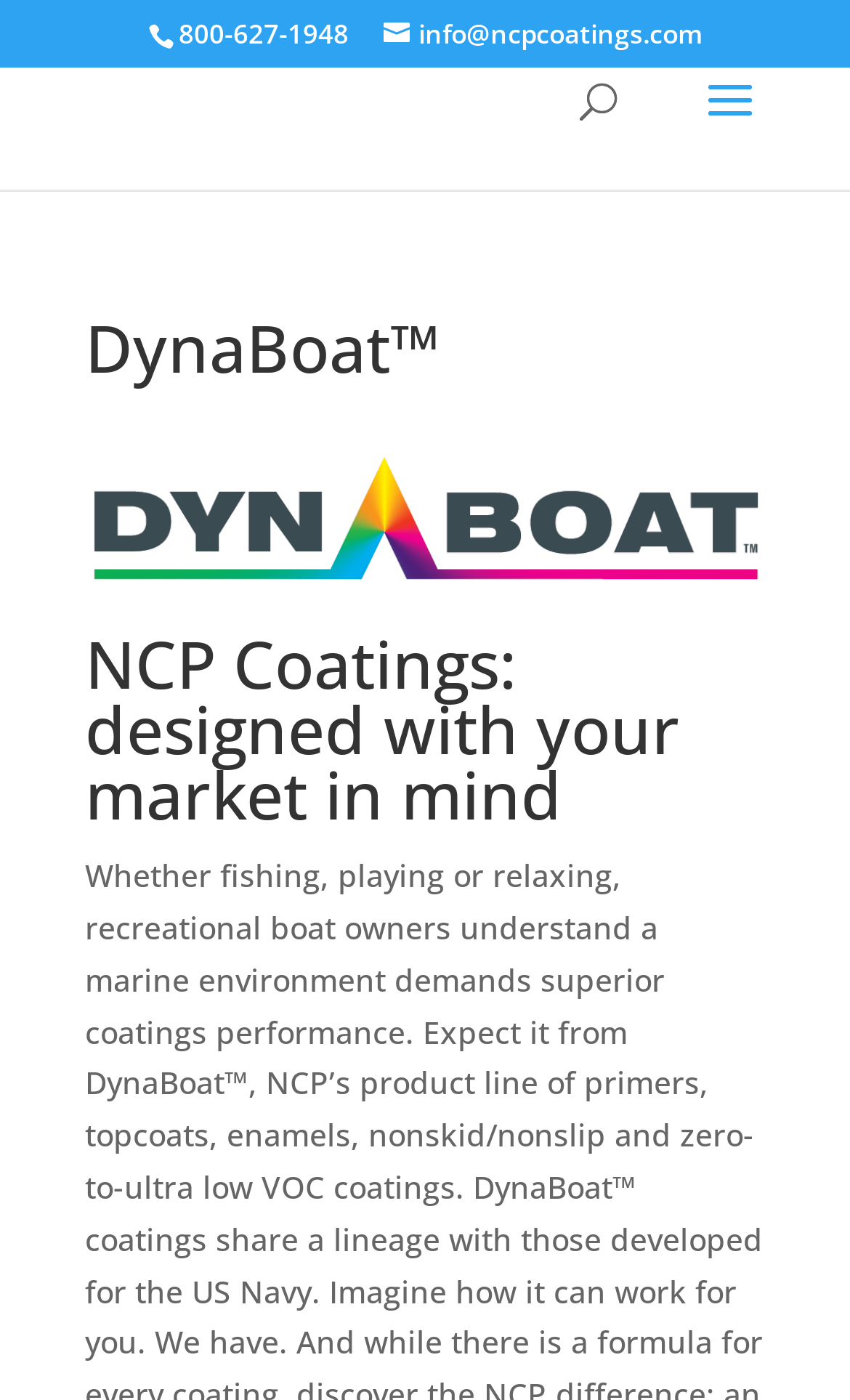Describe in detail what you see on the webpage.

The webpage is about NCP Coating's recreational marine craft products, specifically highlighting DynaBoat. At the top, there is a phone number "800-627-1948" and an email address "info@ncpcoatings.com" in the form of a link. Next to the email address, there is a search bar with a label "Search for:". 

Below the search bar, there is a large heading "DynaBoat™" that spans across the page. Underneath the heading, there is a link "NCP DynaBoat" accompanied by an image of the same name, which is likely a logo or a product image. The image and the link are positioned side by side, taking up most of the page width.

Further down, there is another heading "NCP Coatings: designed with your market in mind", which suggests that the company's products are tailored to meet specific market needs.